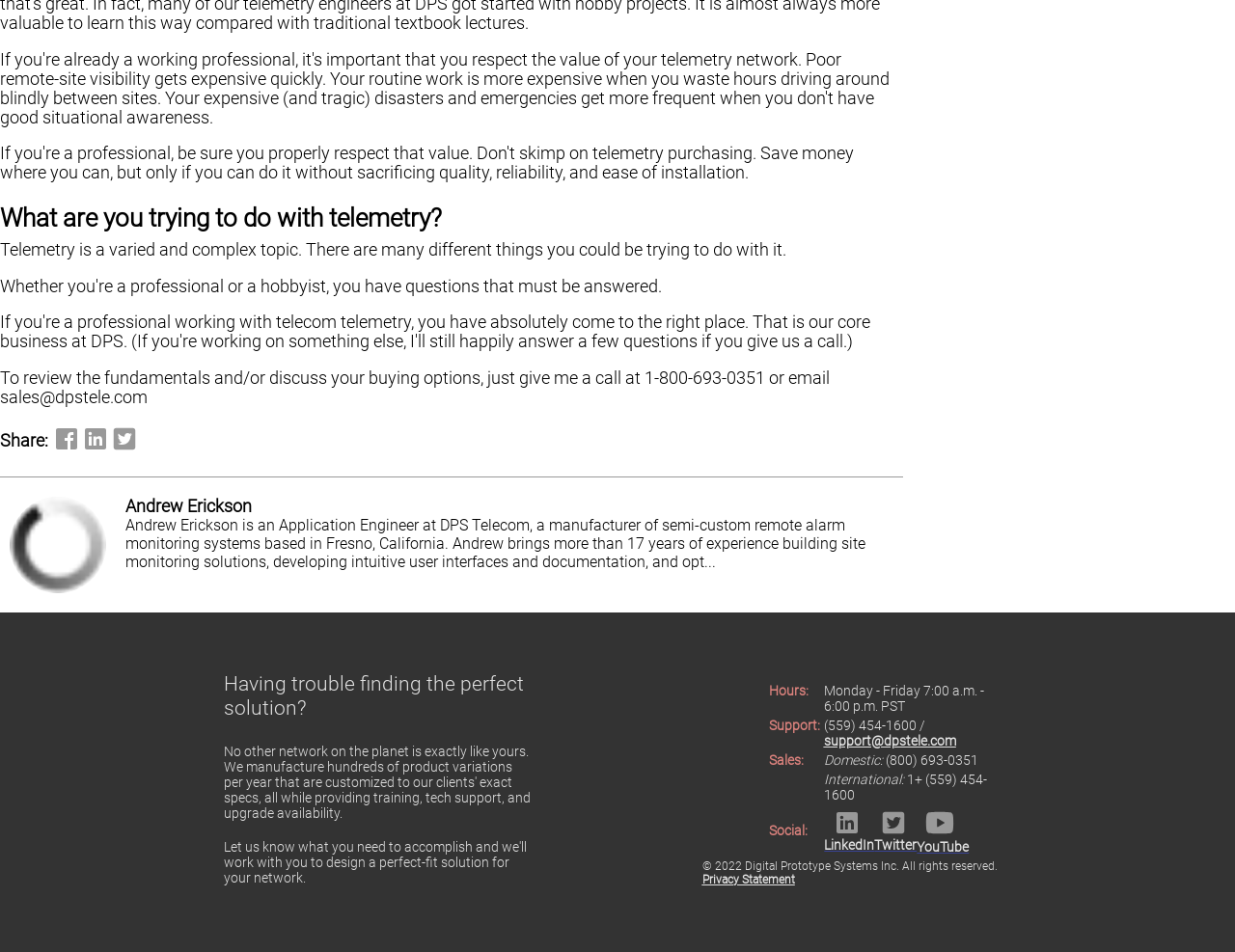Answer the question using only a single word or phrase: 
Who is the author of this webpage?

Andrew Erickson